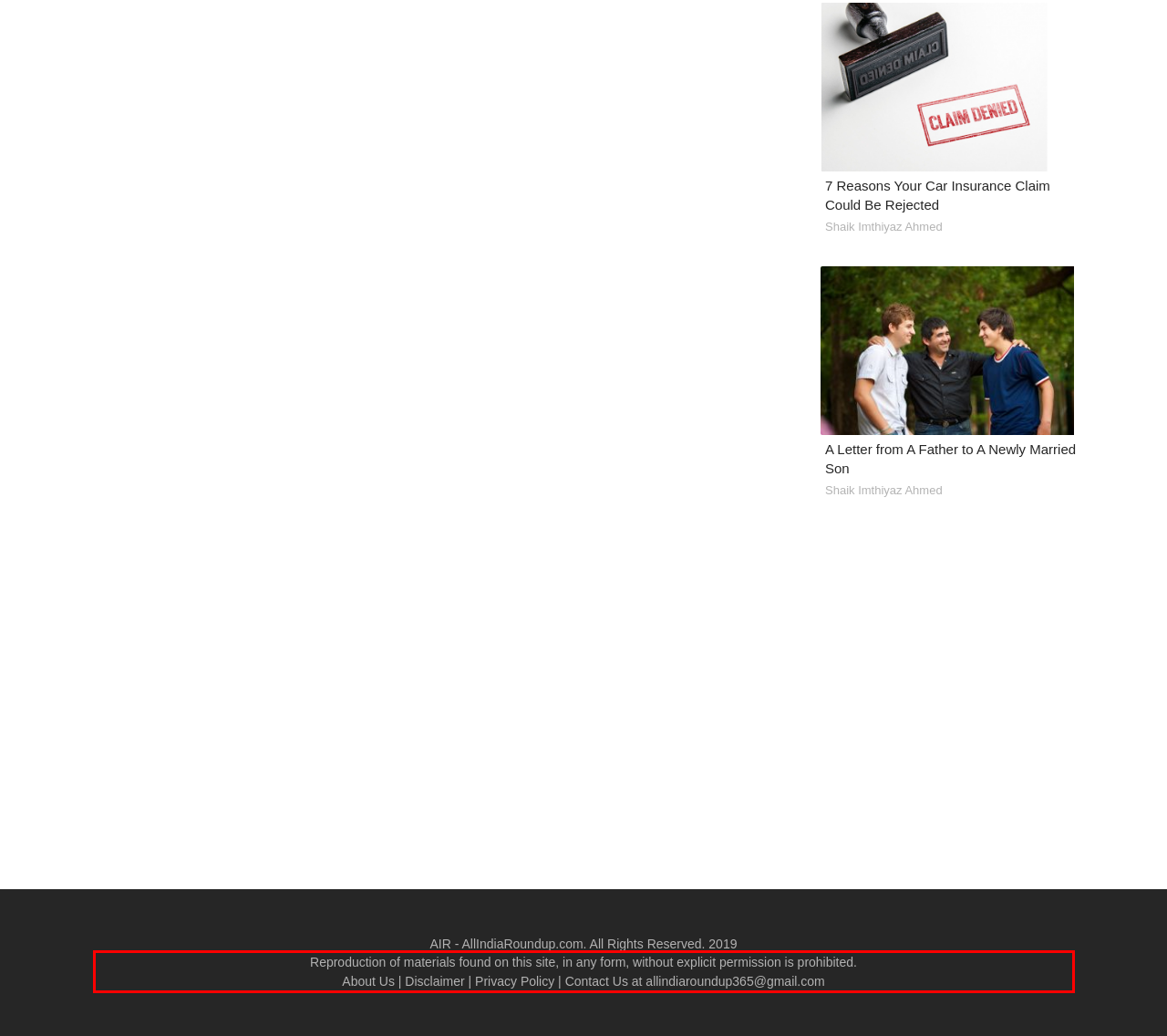Given a webpage screenshot, identify the text inside the red bounding box using OCR and extract it.

Reproduction of materials found on this site, in any form, without explicit permission is prohibited. About Us | Disclaimer | Privacy Policy | Contact Us at allindiaroundup365@gmail.com